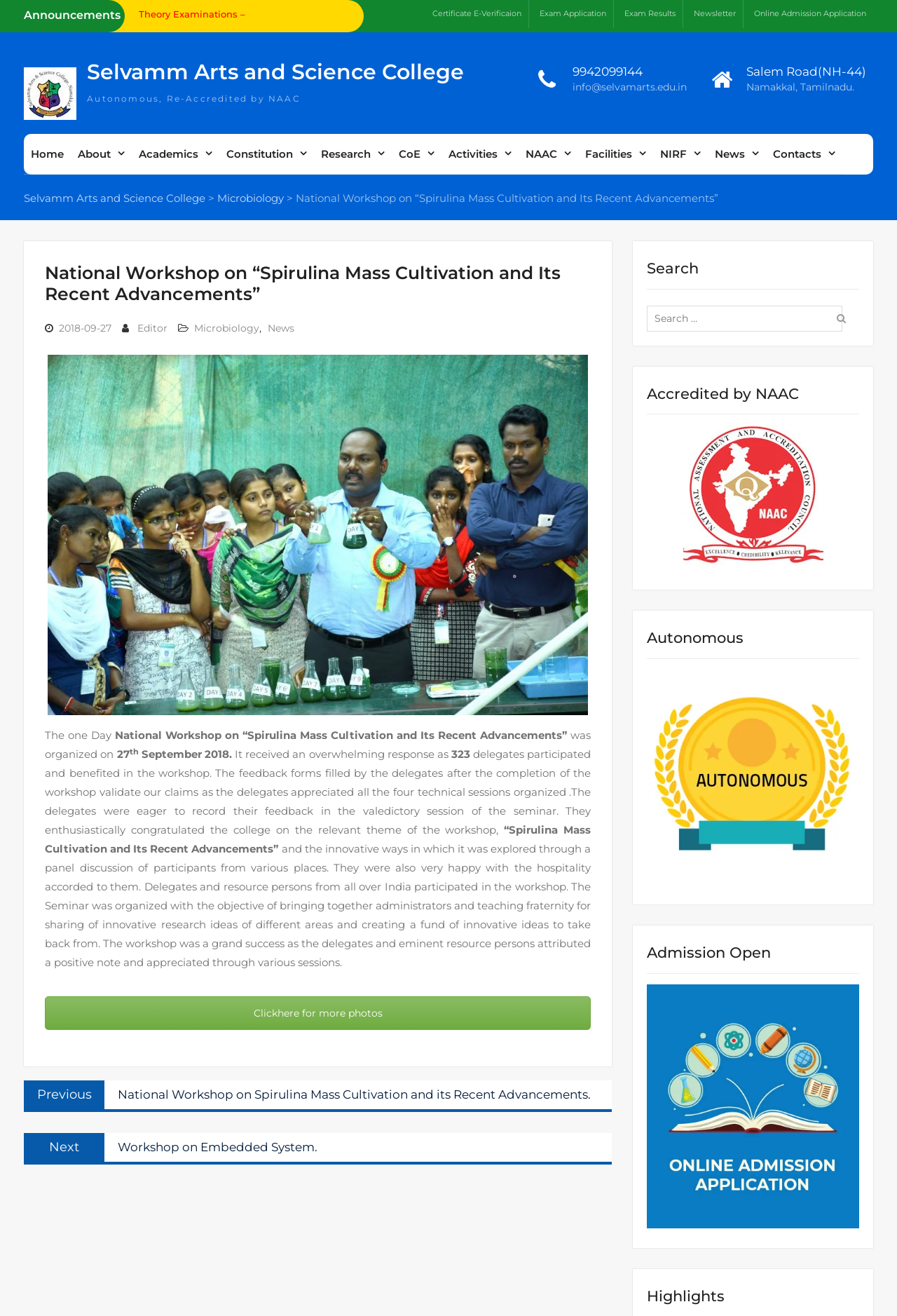What is the topic of the national workshop?
Based on the image, answer the question with a single word or brief phrase.

Spirulina Mass Cultivation and Its Recent Advancements